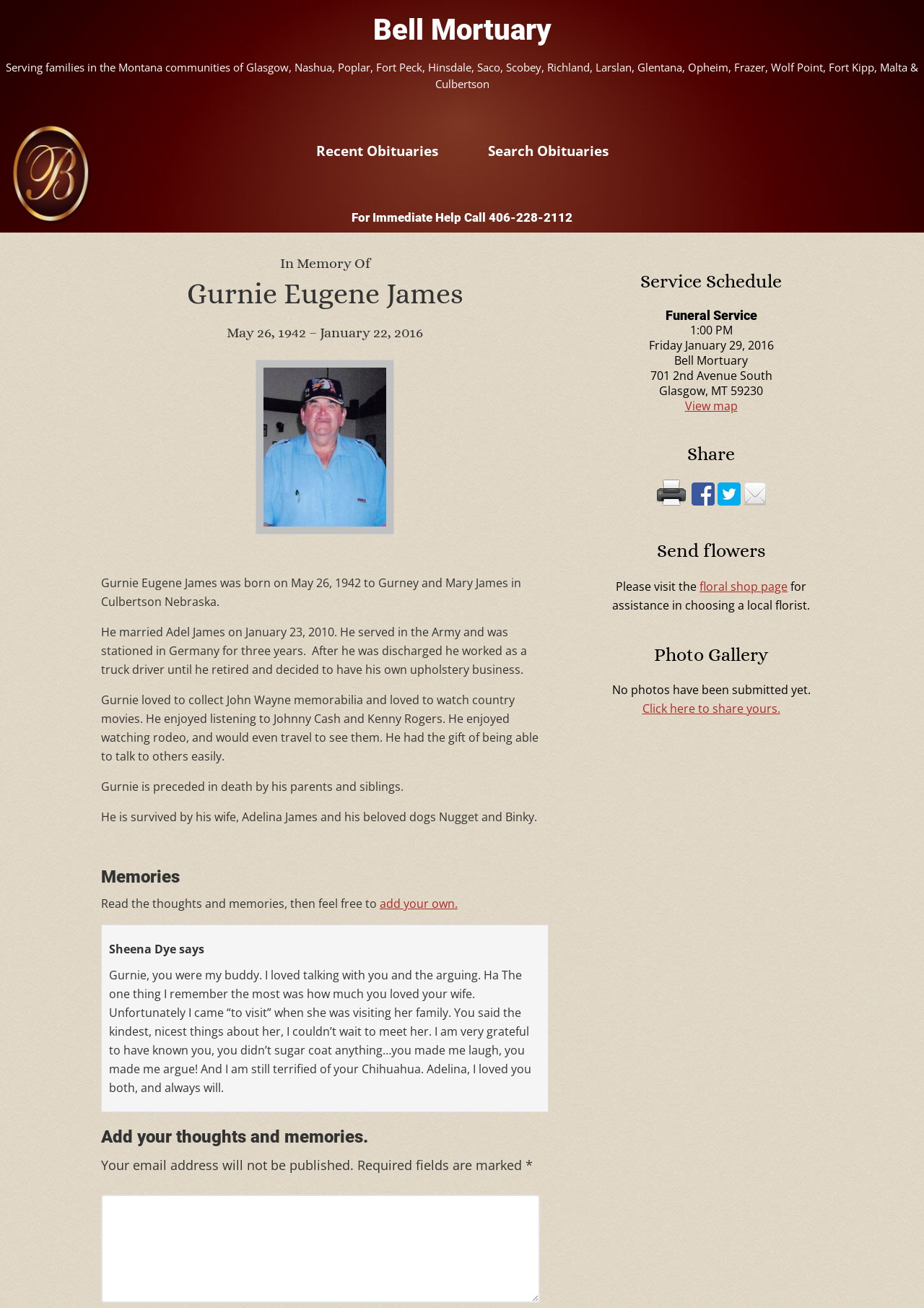Where was Gurnie Eugene James born?
Refer to the image and respond with a one-word or short-phrase answer.

Culbertson Nebraska